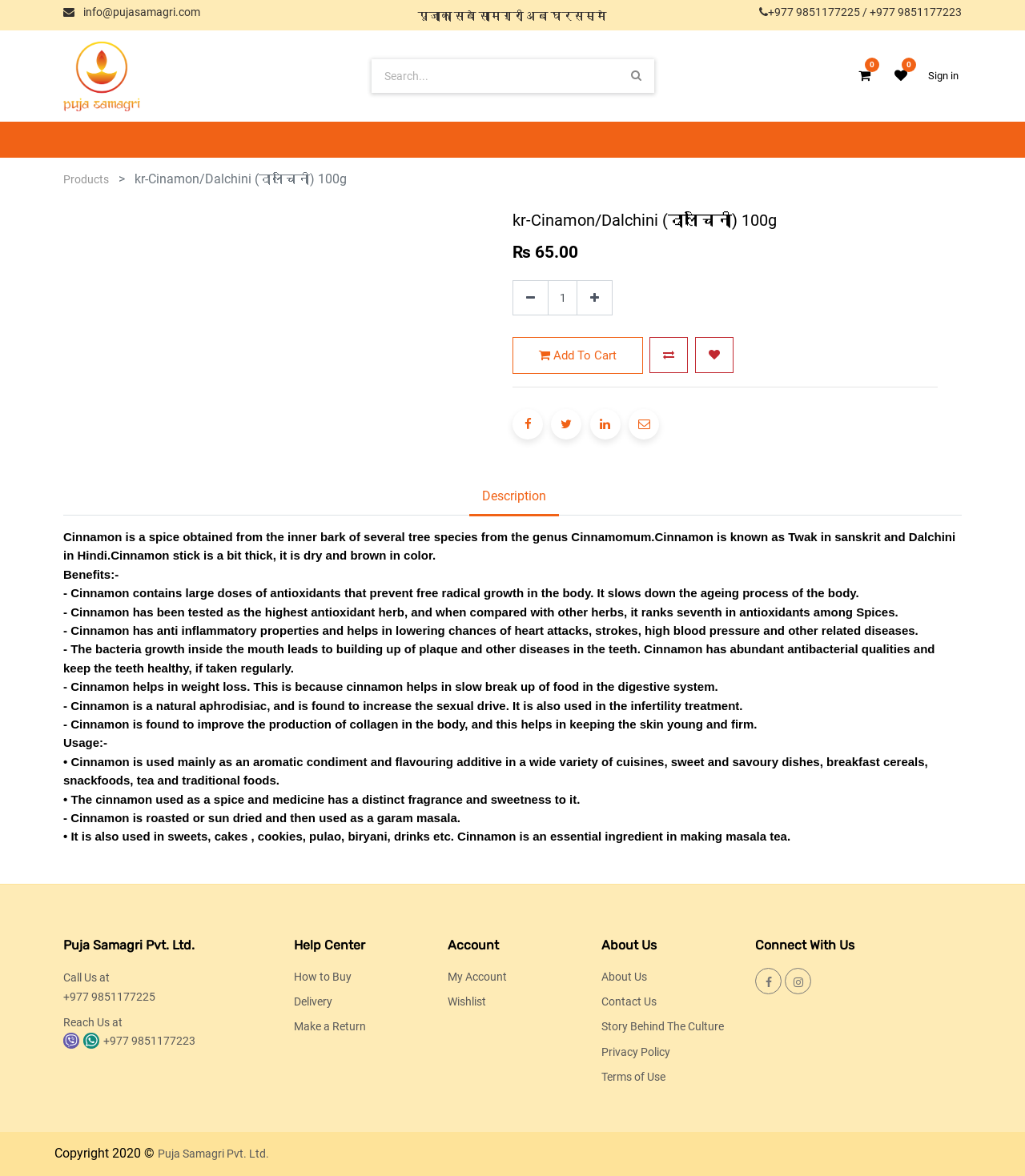What is the price of kr-Cinamon/Dalchini?
Please look at the screenshot and answer in one word or a short phrase.

₨ 65.00